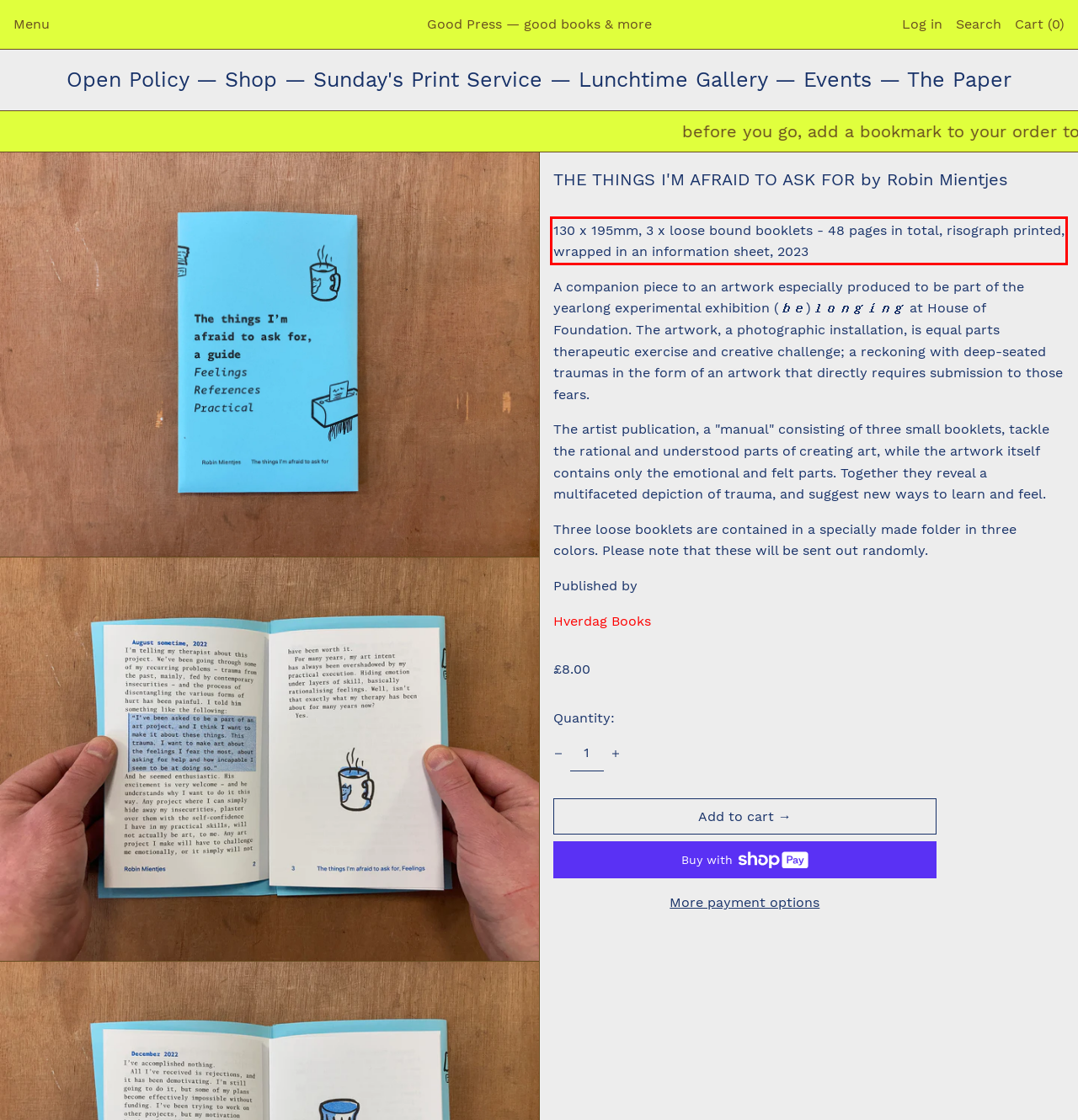Examine the webpage screenshot and use OCR to recognize and output the text within the red bounding box.

130 x 195mm, 3 x loose bound booklets - 48 pages in total, risograph printed, wrapped in an information sheet, 2023